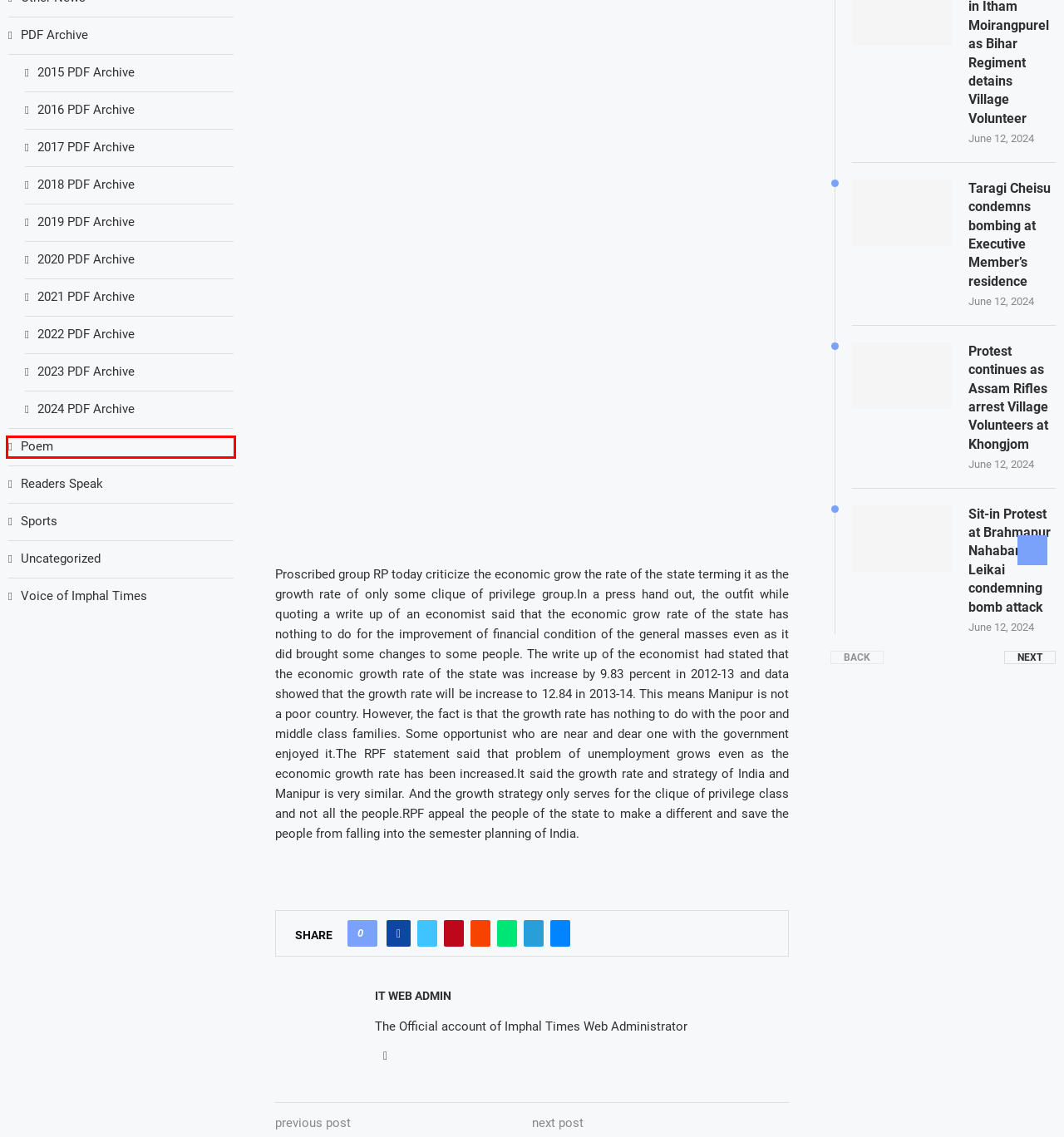You have a screenshot of a webpage with a red bounding box around a UI element. Determine which webpage description best matches the new webpage that results from clicking the element in the bounding box. Here are the candidates:
A. 2021 PDF Archive Archives - News from Manipur - Imphal Times
B. Poem Archives - News from Manipur - Imphal Times
C. 2016 PDF Archive Archives - News from Manipur - Imphal Times
D. 2018 PDF Archive Archives - News from Manipur - Imphal Times
E. 2015 PDF Archive Archives - News from Manipur - Imphal Times
F. Sit-in Protest at Brahmapur Nahabam Leikai condemning bomb attack - News from Manipur - Imphal Times
G. Taragi Cheisu condemns bombing at Executive Member’s residence - News from Manipur - Imphal Times
H. 2022 PDF Archive Archives - News from Manipur - Imphal Times

B